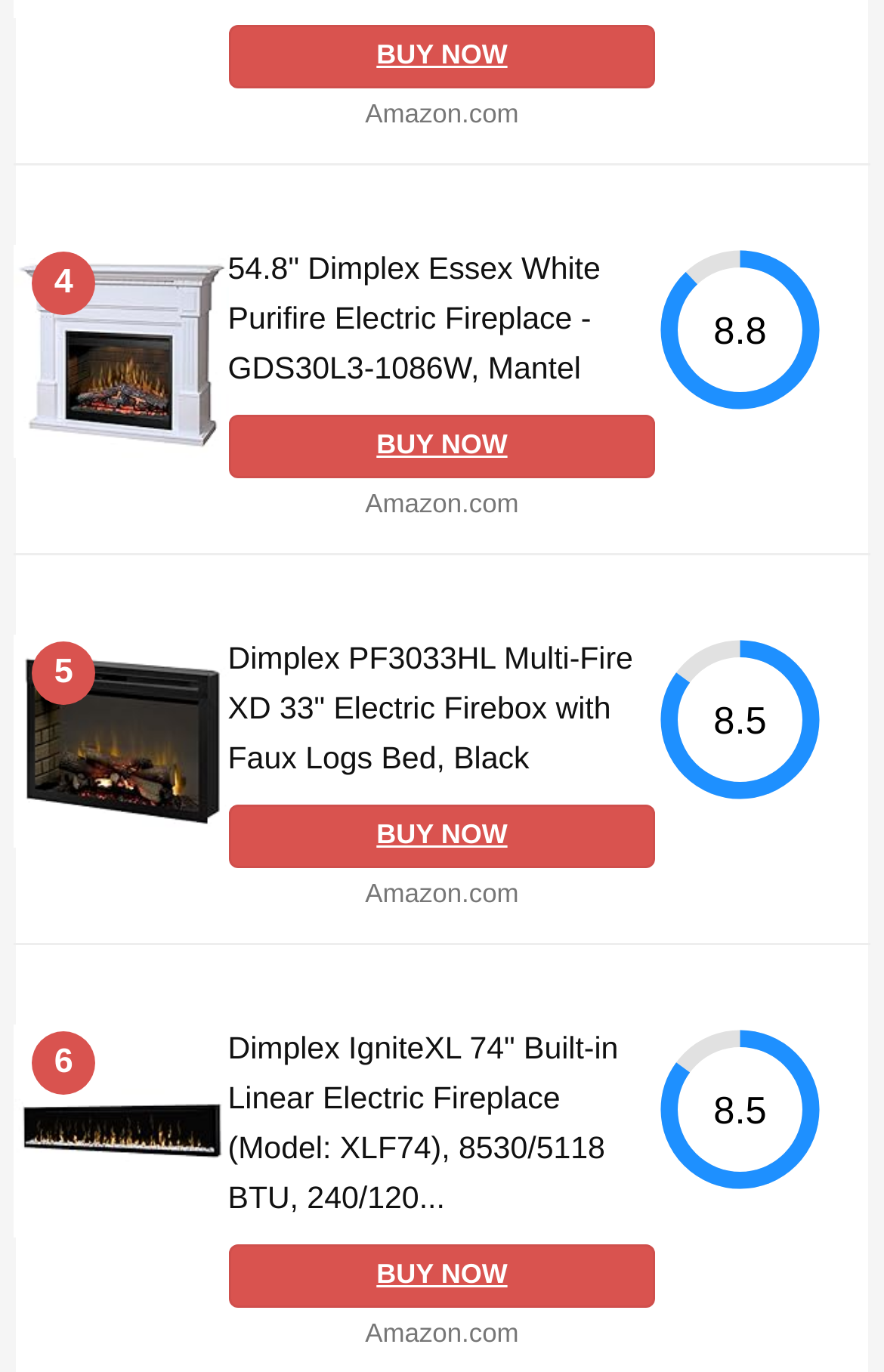Please locate the bounding box coordinates for the element that should be clicked to achieve the following instruction: "View the product details of '54.8" Dimplex Essex White Purifire Electric Fireplace - GDS30L3-1086W, Mantel'". Ensure the coordinates are given as four float numbers between 0 and 1, i.e., [left, top, right, bottom].

[0.016, 0.242, 0.258, 0.267]